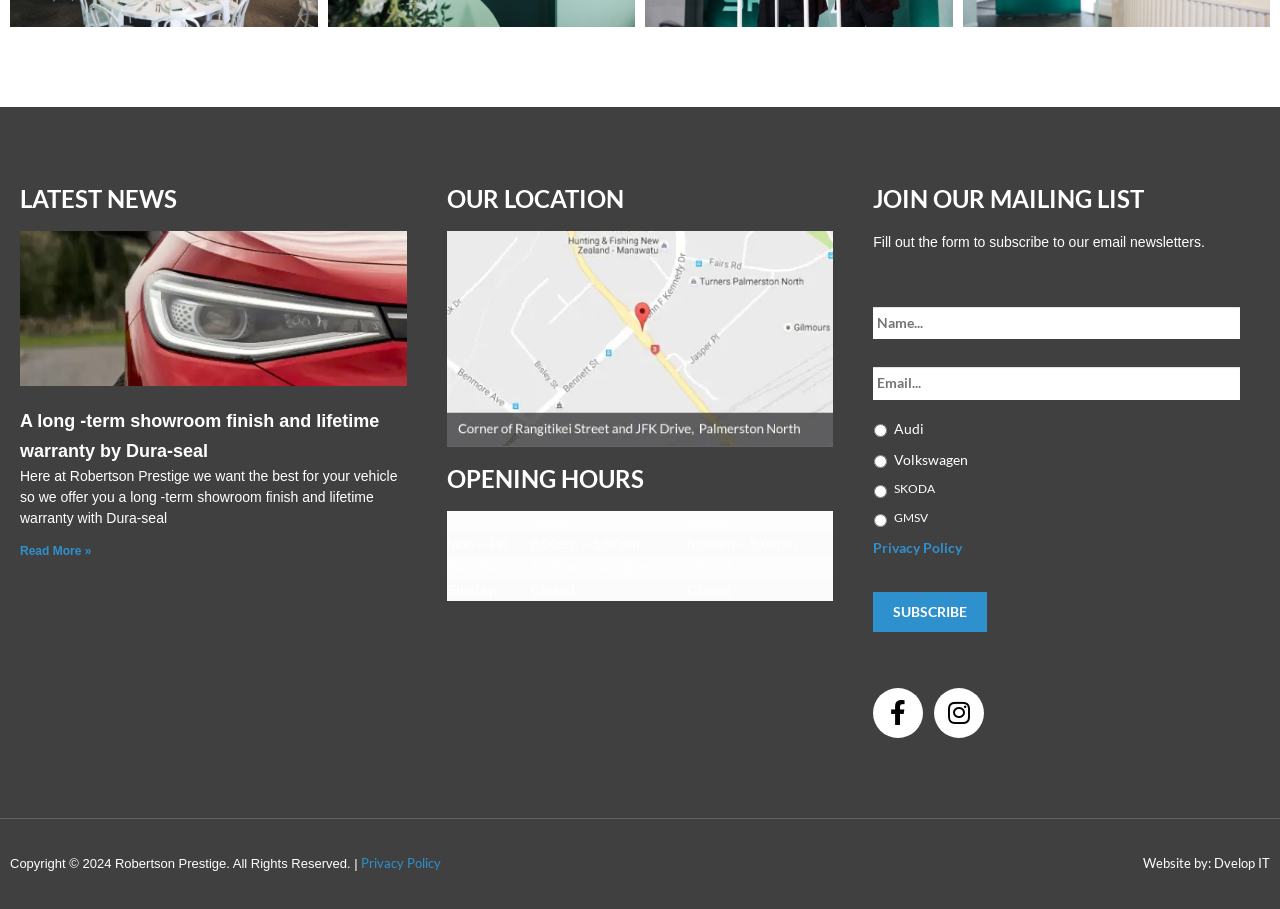Extract the bounding box of the UI element described as: "Instagram".

[0.73, 0.757, 0.769, 0.812]